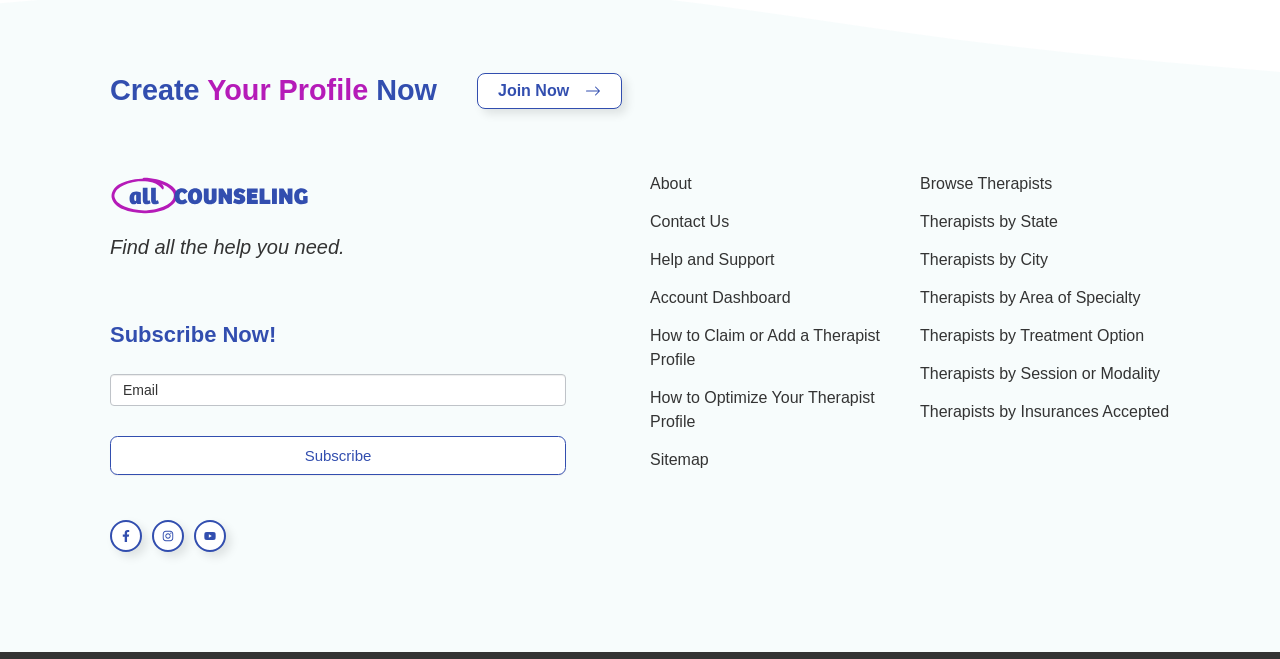Please find and report the bounding box coordinates of the element to click in order to perform the following action: "Enter your email". The coordinates should be expressed as four float numbers between 0 and 1, in the format [left, top, right, bottom].

[0.086, 0.568, 0.442, 0.617]